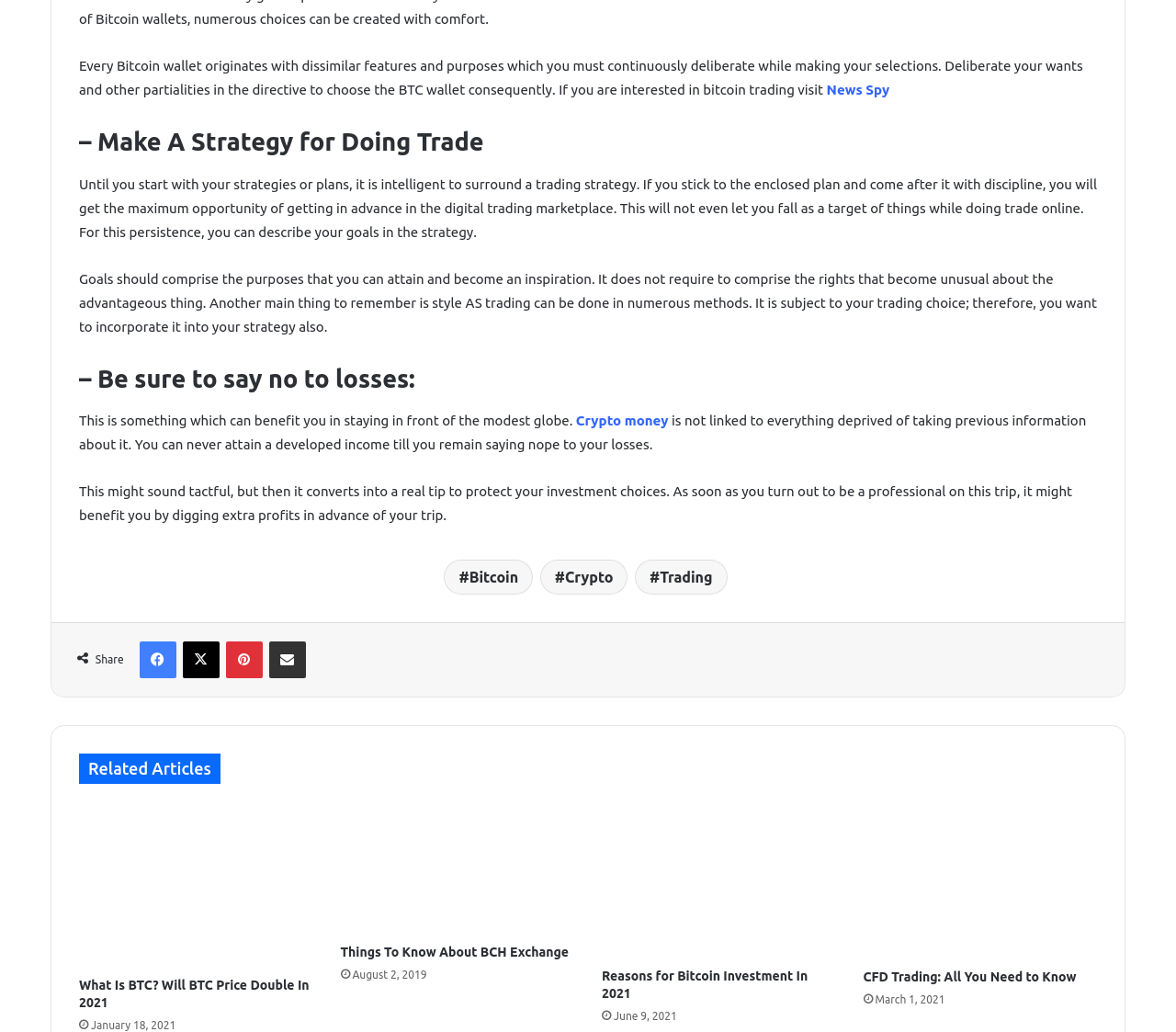Based on the element description: "News Spy", identify the UI element and provide its bounding box coordinates. Use four float numbers between 0 and 1, [left, top, right, bottom].

[0.703, 0.079, 0.756, 0.095]